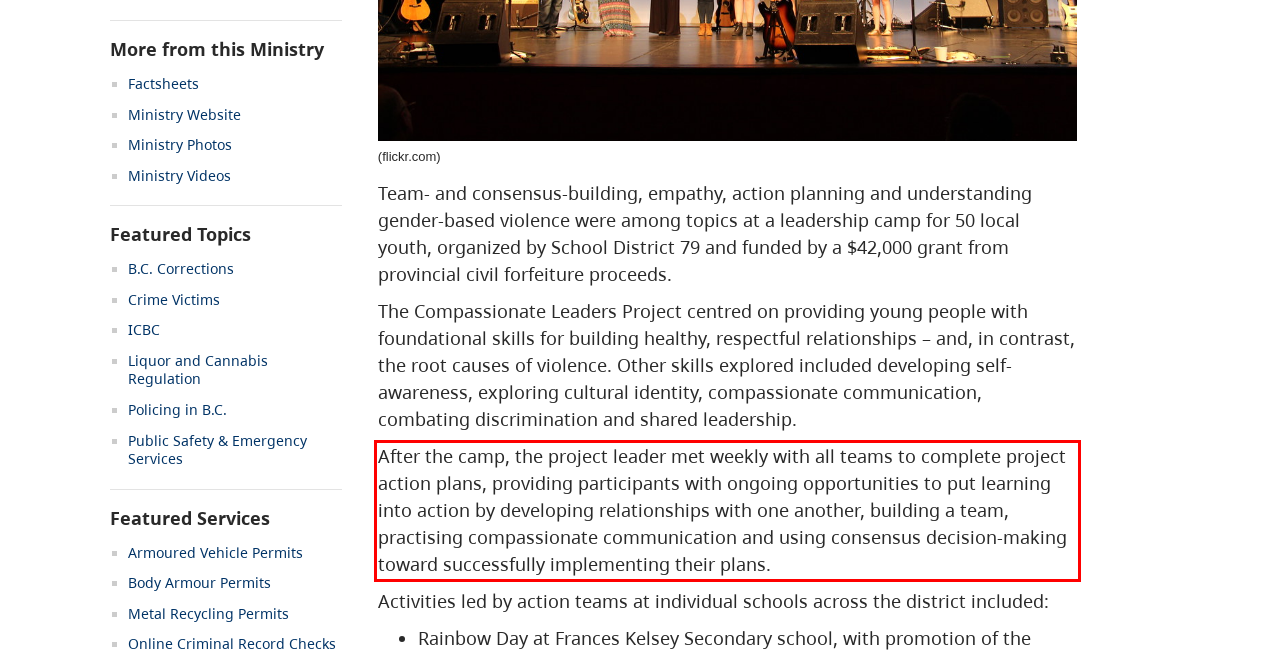Given a webpage screenshot with a red bounding box, perform OCR to read and deliver the text enclosed by the red bounding box.

After the camp, the project leader met weekly with all teams to complete project action plans, providing participants with ongoing opportunities to put learning into action by developing relationships with one another, building a team, practising compassionate communication and using consensus decision-making toward successfully implementing their plans.